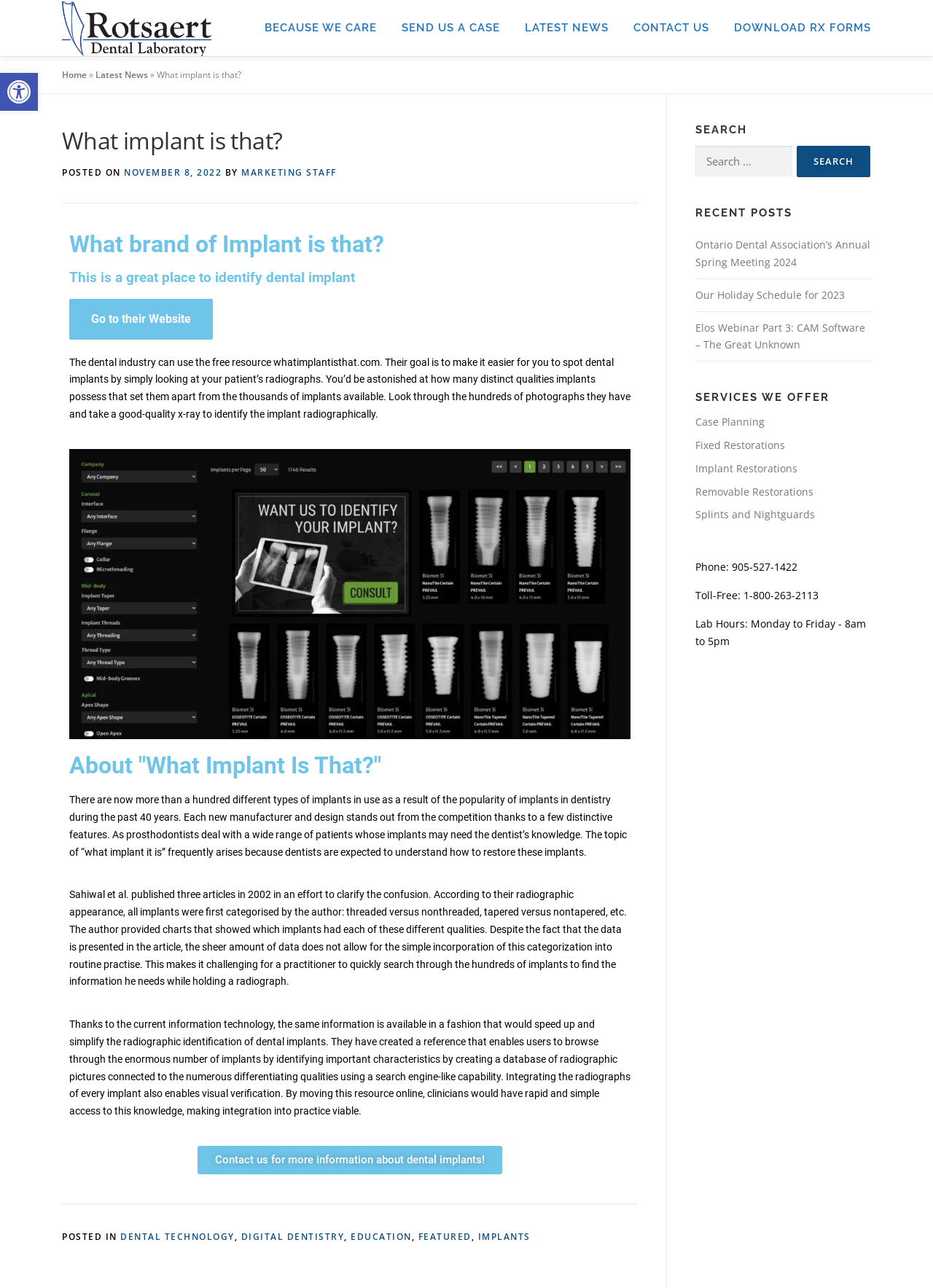From the webpage screenshot, identify the region described by Digital Dentistry. Provide the bounding box coordinates as (top-left x, top-left y, bottom-right x, bottom-right y), with each value being a floating point number between 0 and 1.

[0.258, 0.955, 0.369, 0.965]